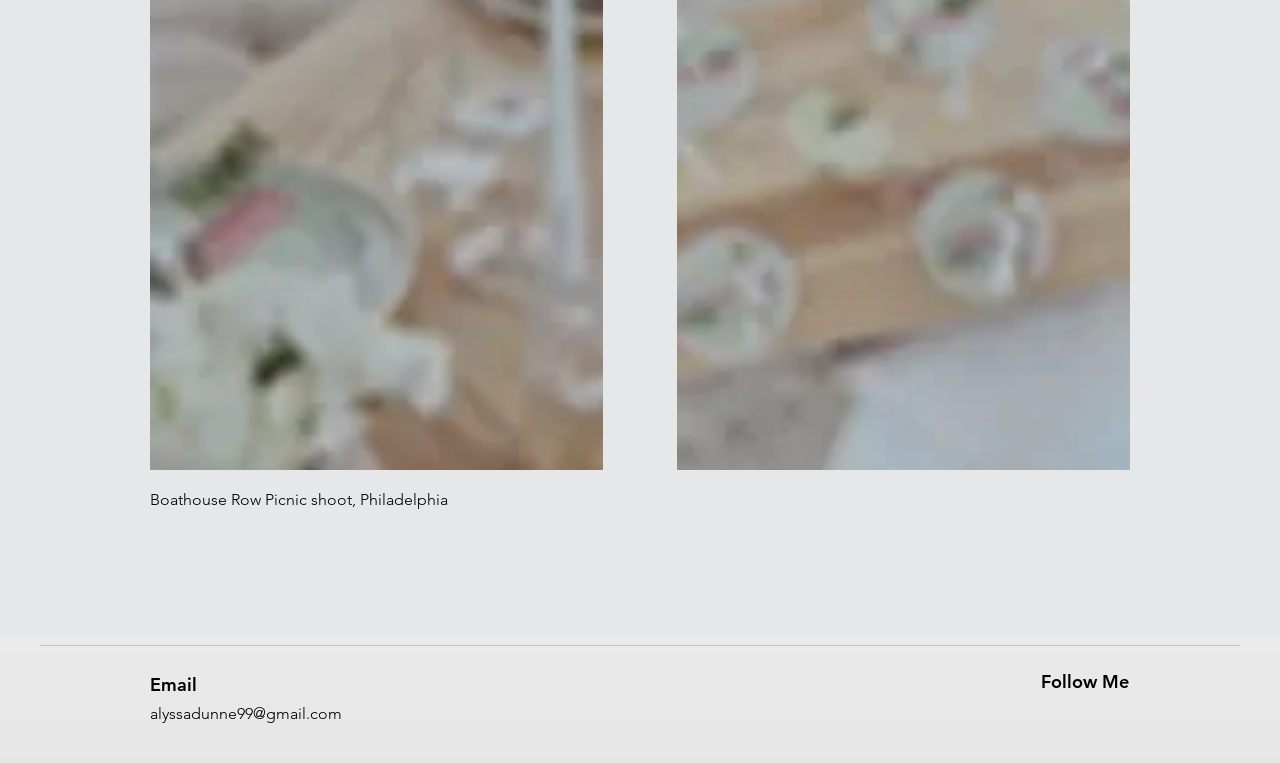Provide a brief response to the question below using a single word or phrase: 
What is the email address provided?

alyssadunne99@gmail.com